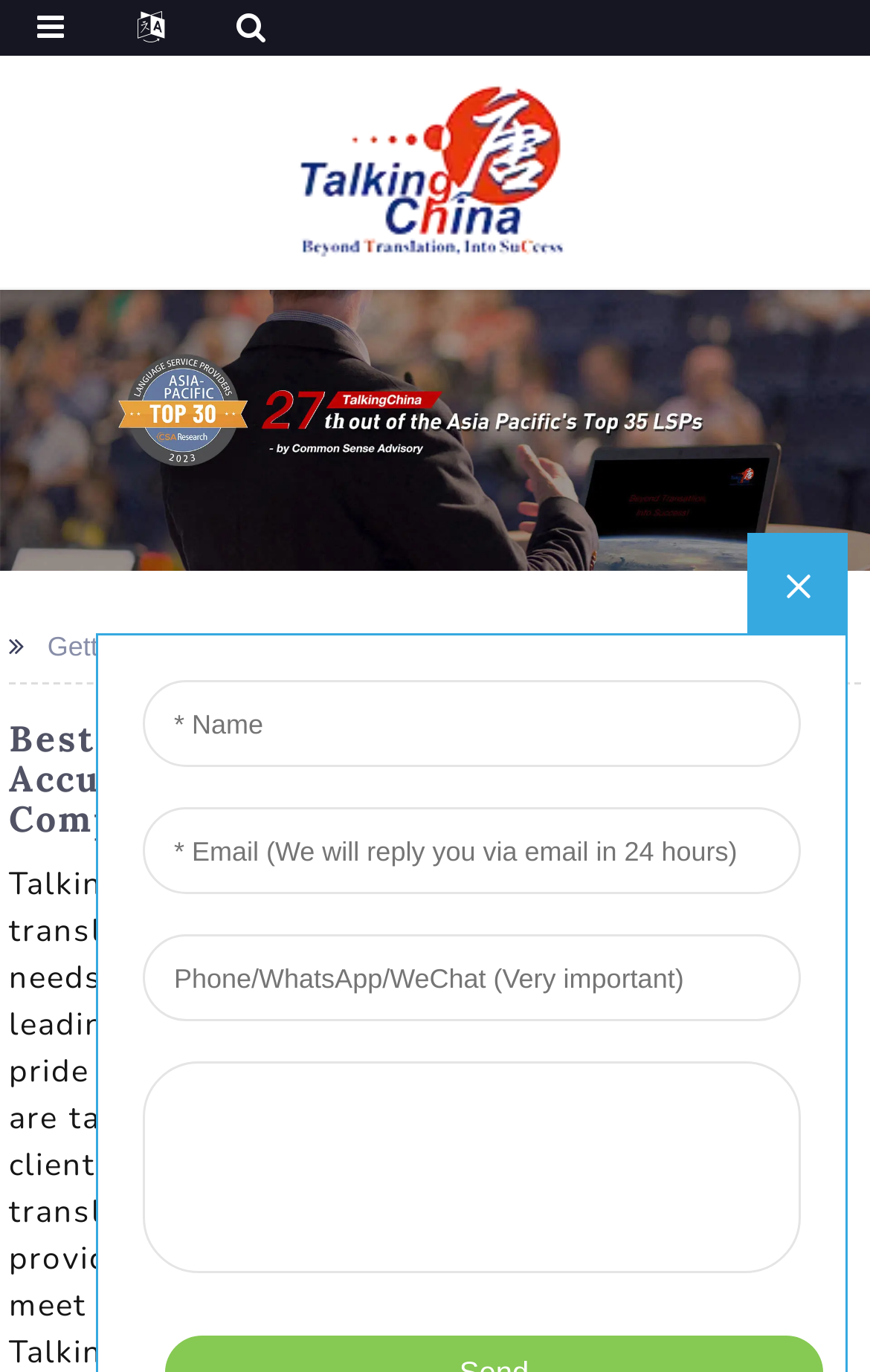What is the purpose of the company?
Based on the screenshot, give a detailed explanation to answer the question.

The purpose of the company can be inferred from the static text element which says 'Chinese Translation Company'. This suggests that the company is involved in providing Chinese translation services.